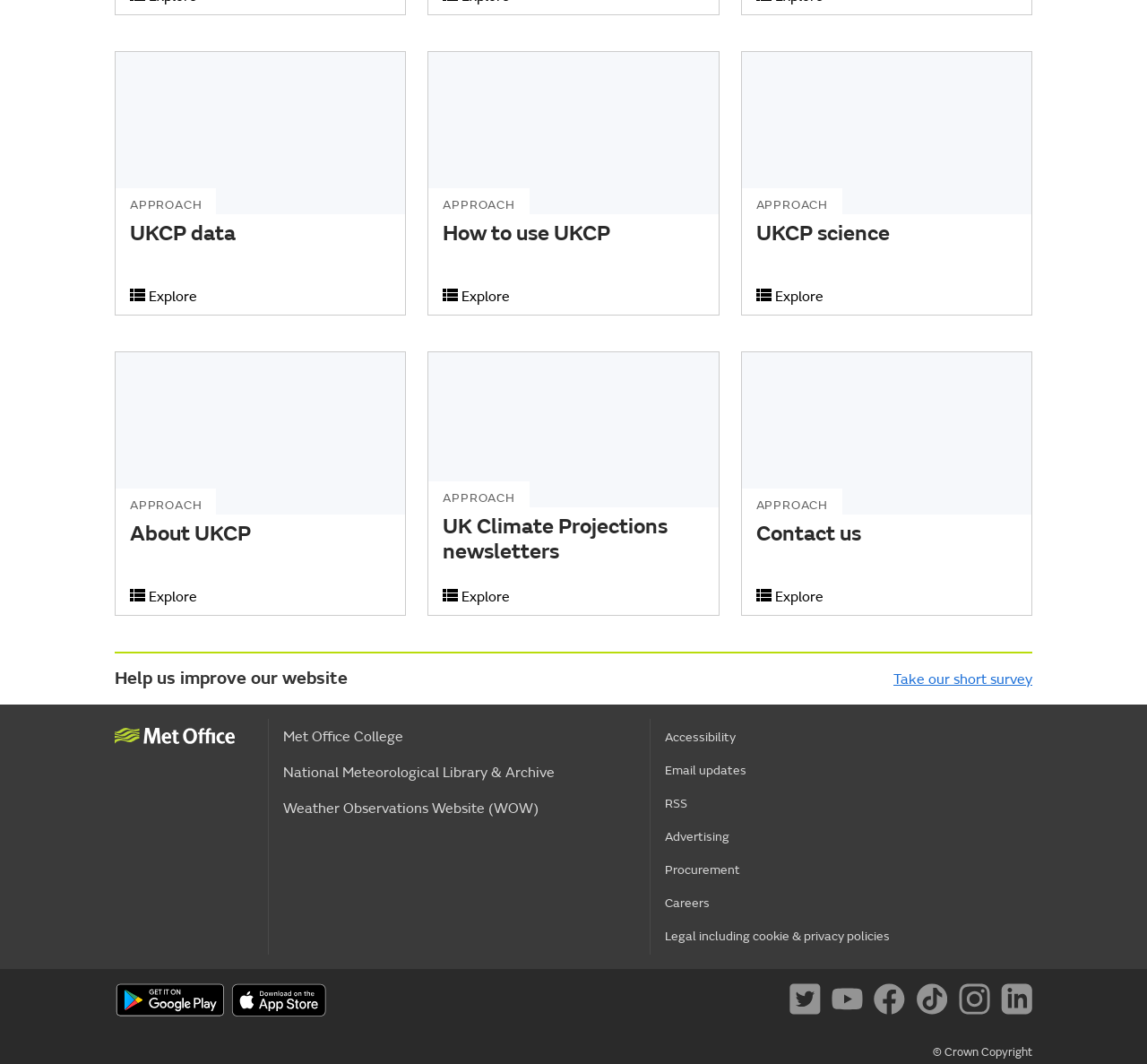What is the organization that owns the website?
Answer with a single word or phrase by referring to the visual content.

Met Office